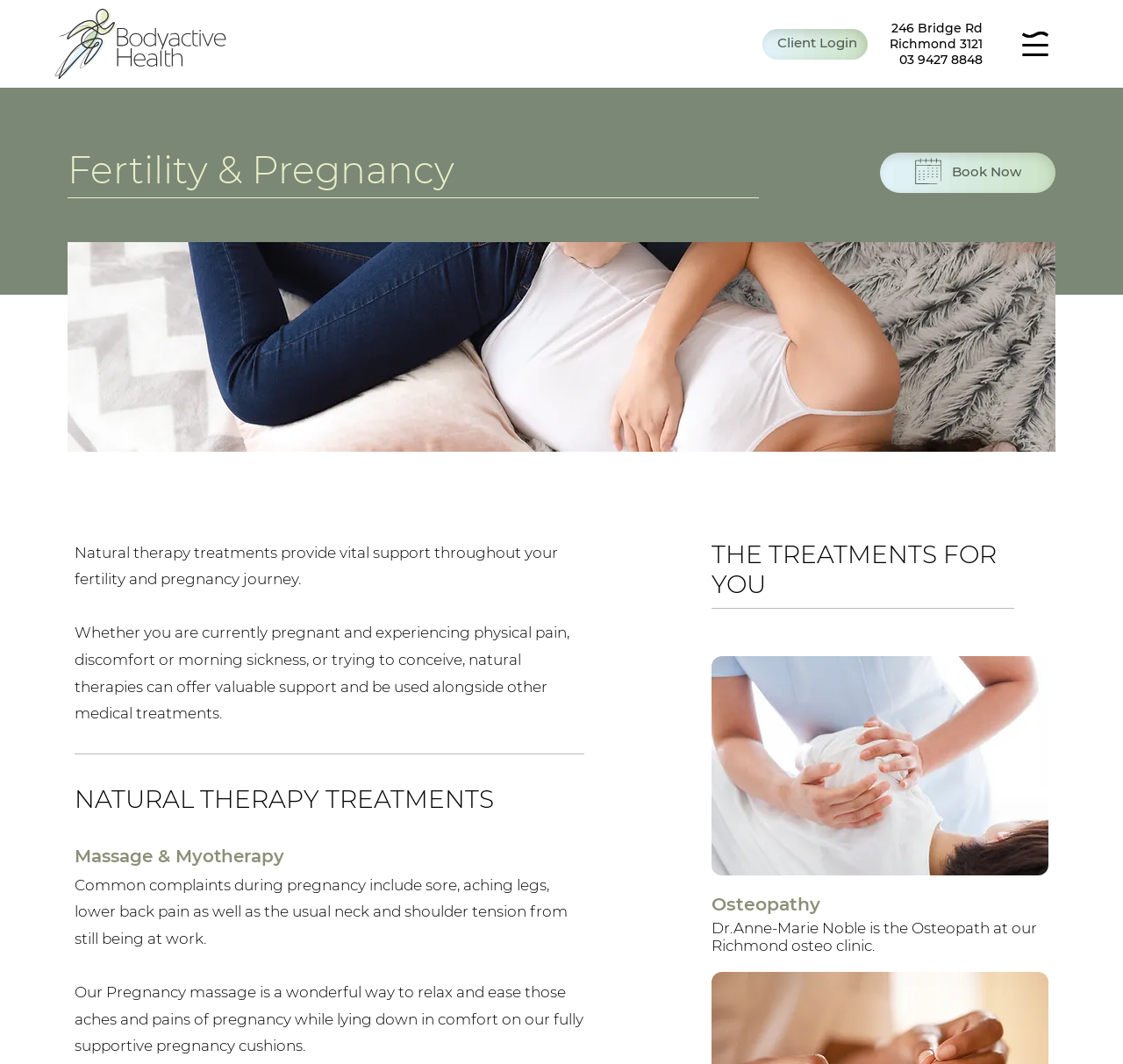Find the bounding box coordinates for the UI element whose description is: "Client Login". The coordinates should be four float numbers between 0 and 1, in the format [left, top, right, bottom].

[0.679, 0.027, 0.772, 0.056]